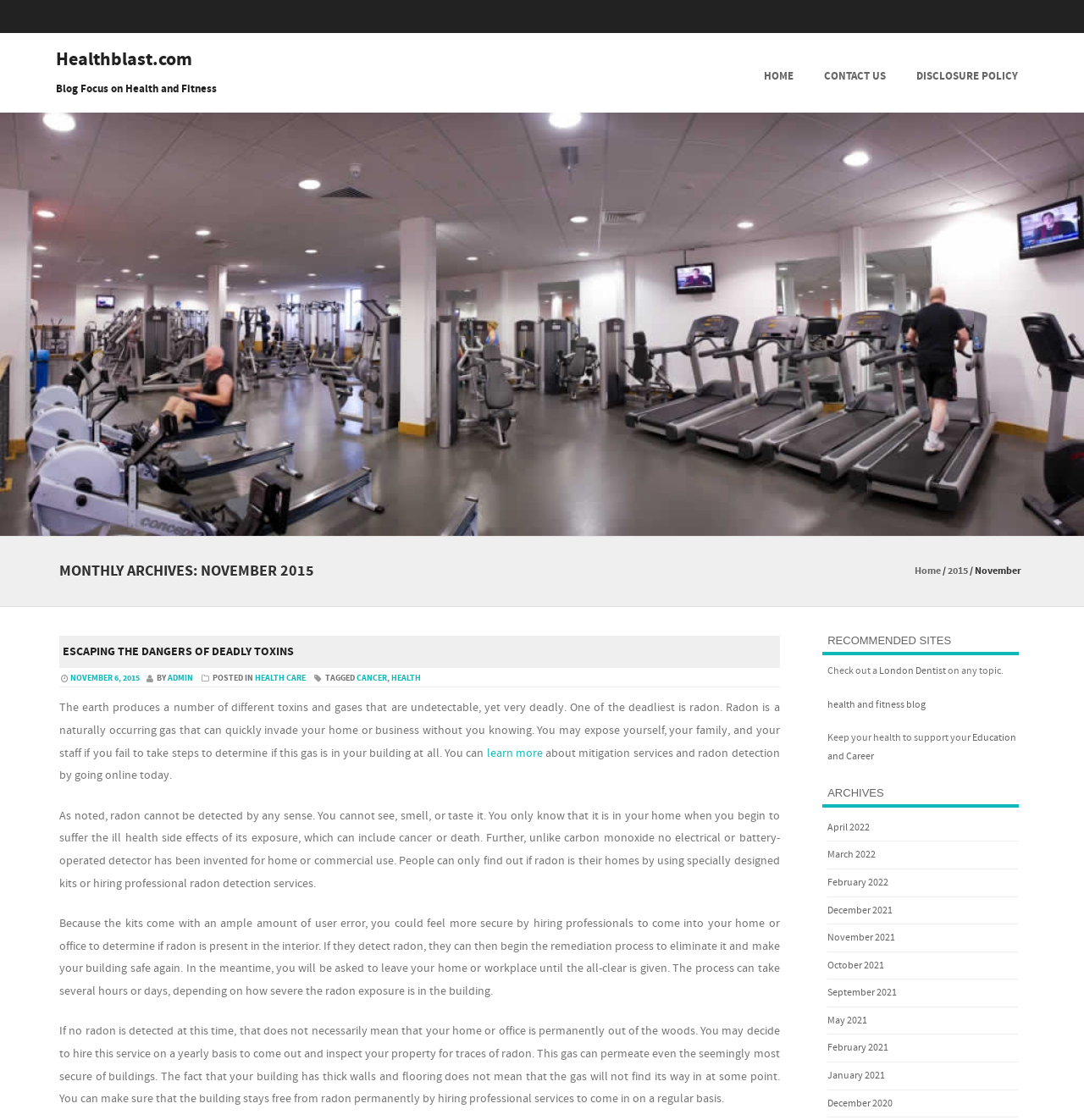Please locate the bounding box coordinates of the element that needs to be clicked to achieve the following instruction: "Read the article 'ESCAPING THE DANGERS OF DEADLY TOXINS'". The coordinates should be four float numbers between 0 and 1, i.e., [left, top, right, bottom].

[0.055, 0.567, 0.719, 0.597]